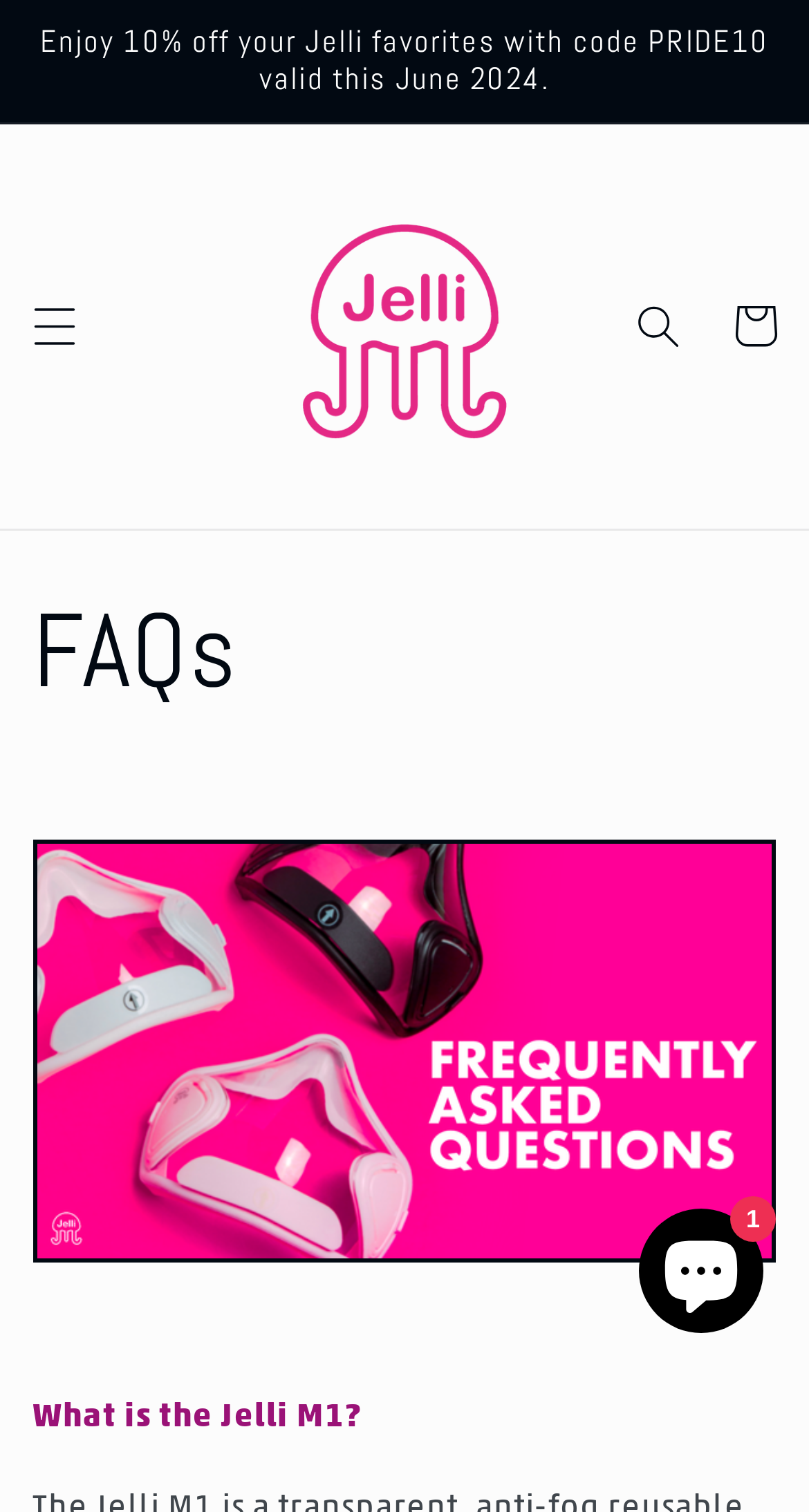What is the name of the product featured on the webpage?
Based on the image, give a concise answer in the form of a single word or short phrase.

Jelli M1